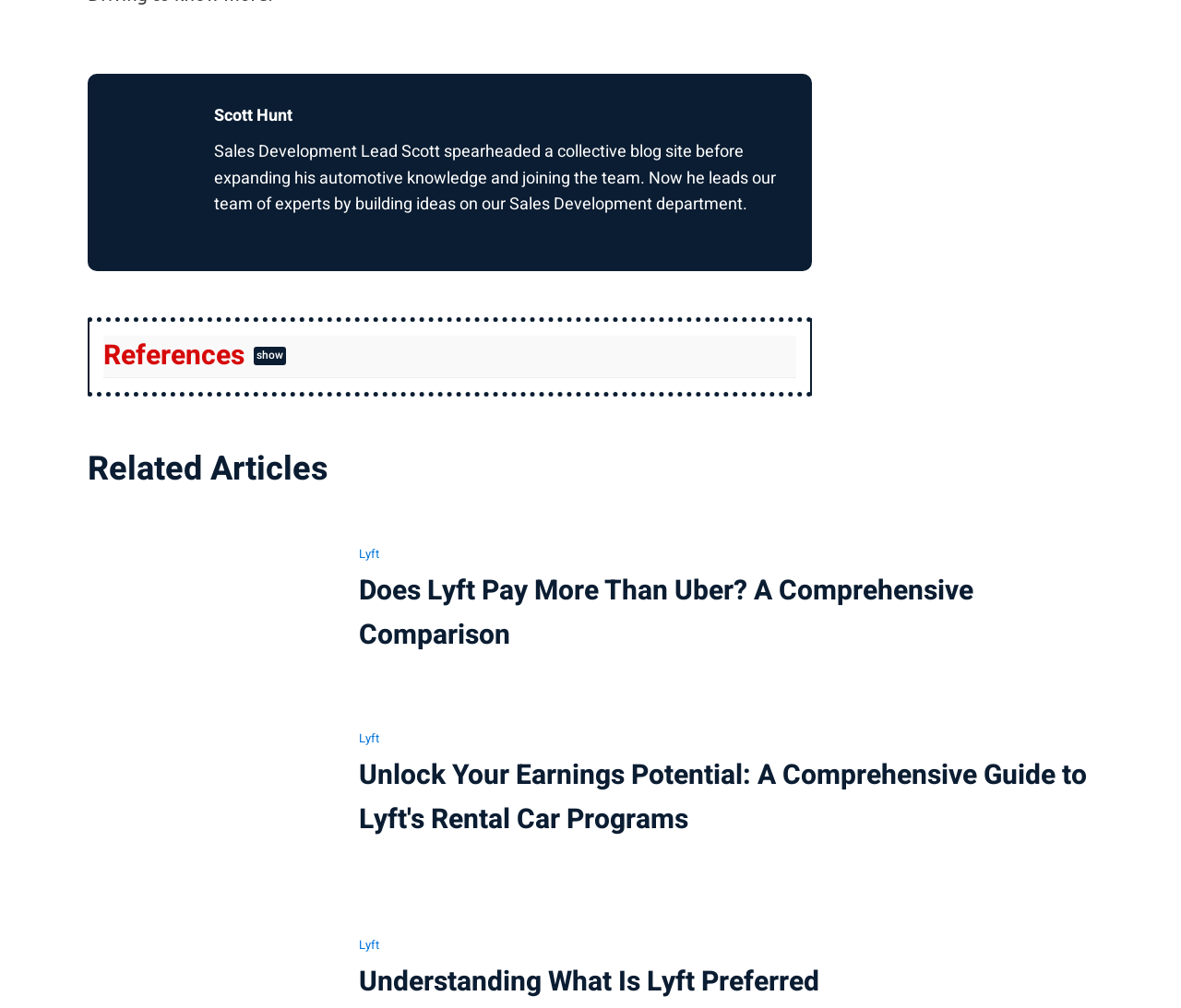Please provide the bounding box coordinates in the format (top-left x, top-left y, bottom-right x, bottom-right y). Remember, all values are floating point numbers between 0 and 1. What is the bounding box coordinate of the region described as: Understanding What Is Lyft Preferred

[0.304, 0.952, 0.694, 0.996]